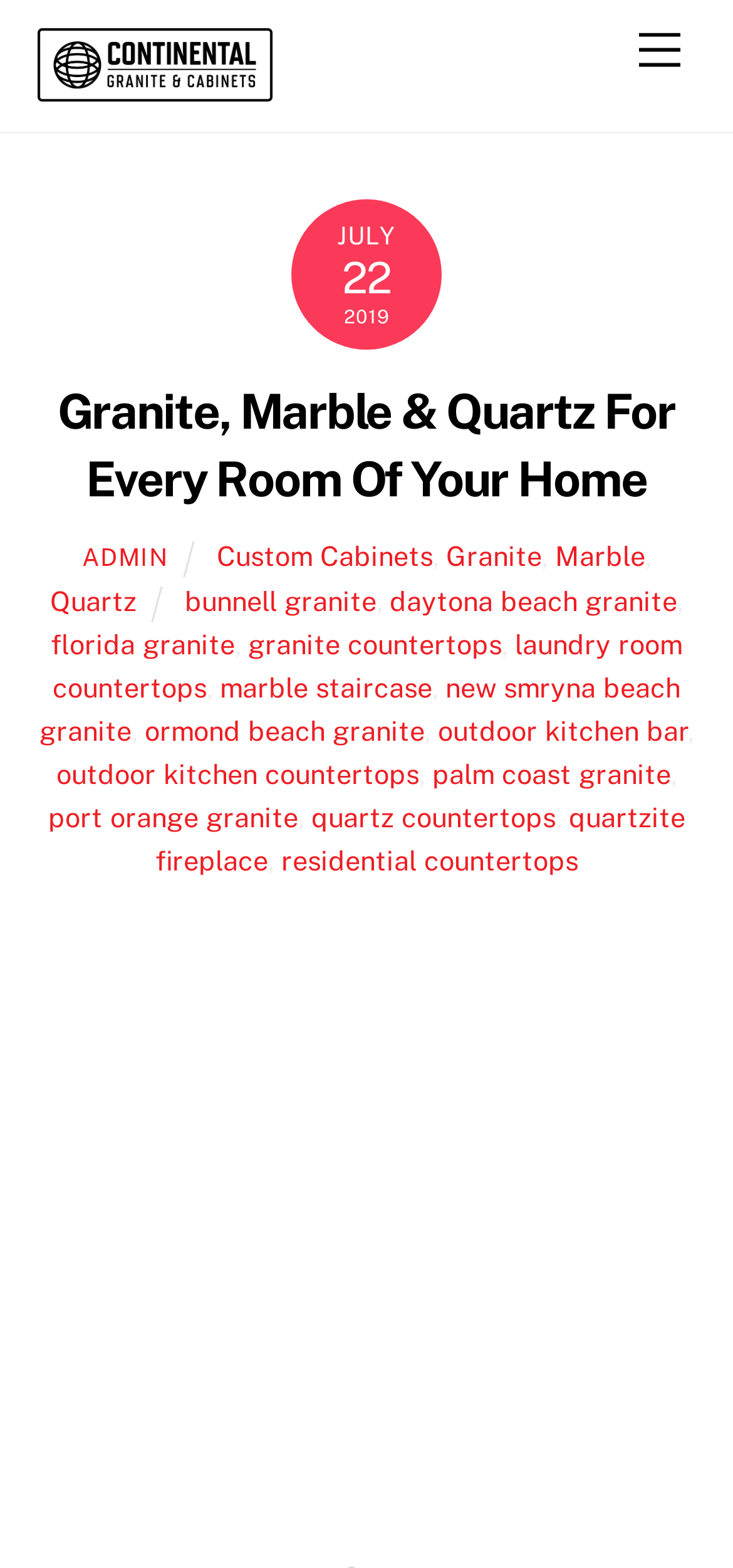What is the first type of stone mentioned on the webpage?
Answer the question with a thorough and detailed explanation.

I looked at the links under the heading 'Granite, Marble & Quartz For Every Room Of Your Home' and found that the first link is 'Granite', which suggests that it is the first type of stone mentioned on the webpage.